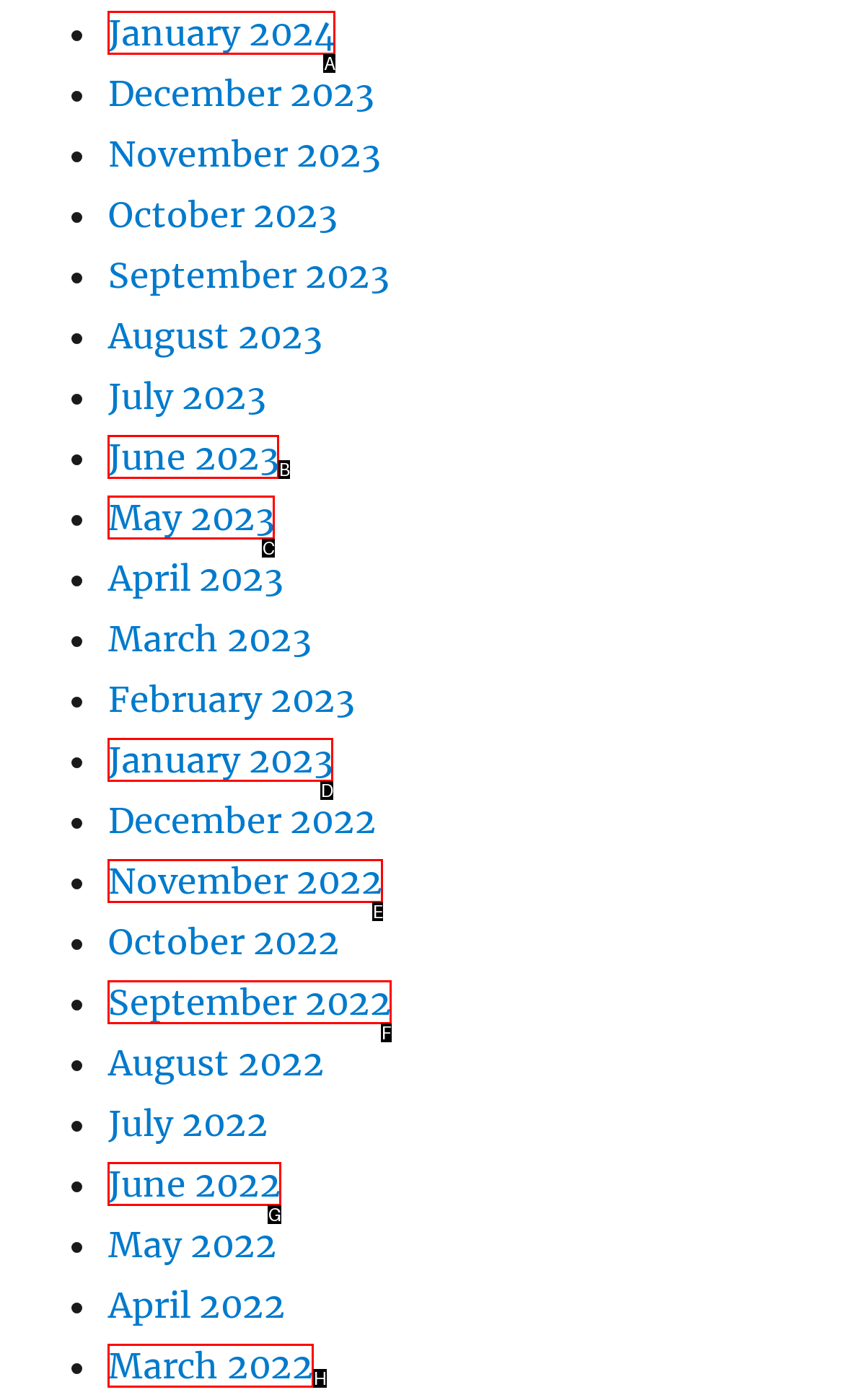Tell me which one HTML element best matches the description: 07751 442645 Answer with the option's letter from the given choices directly.

None